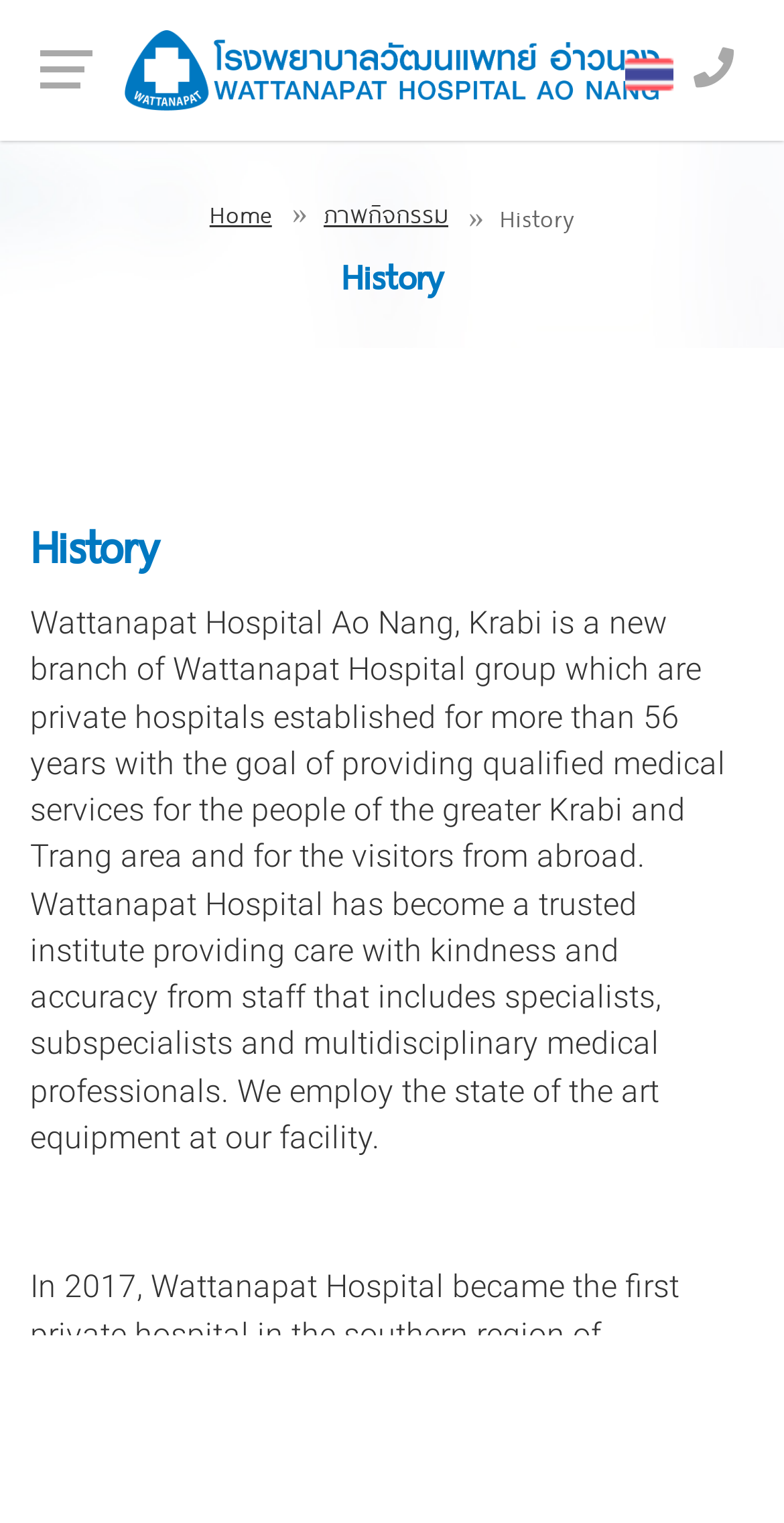Describe every aspect of the webpage in a detailed manner.

The webpage is about Wattanapat Hospital Ao Nang in Krabi, Thailand. At the top left, there is a link, and next to it, there is a hospital logo image. On the top right, there are two links, one with the text "ไทย" (Thai) and another with an icon. 

Below the top section, there is a navigation bar with three links: "Home", "ภาพกิจกรรม" (Activity Pictures), and a static text "History". The navigation bar is centered on the page.

There are two headings with the text "History", one above the other, located at the top center and middle left of the page, respectively. 

The main content of the page is a long paragraph of text that describes the hospital's history, mission, and services. It is located below the headings and takes up most of the page's content area. The text is divided into four sections, with a small gap between them. The first section introduces the hospital, the second section is empty, the third section describes the hospital's achievement, and the fourth section continues to describe the hospital's growth and development.